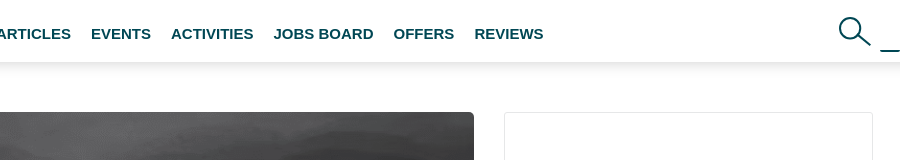Answer this question in one word or a short phrase: What is the location of the tidal movements captured in the video?

Tasmanian coast